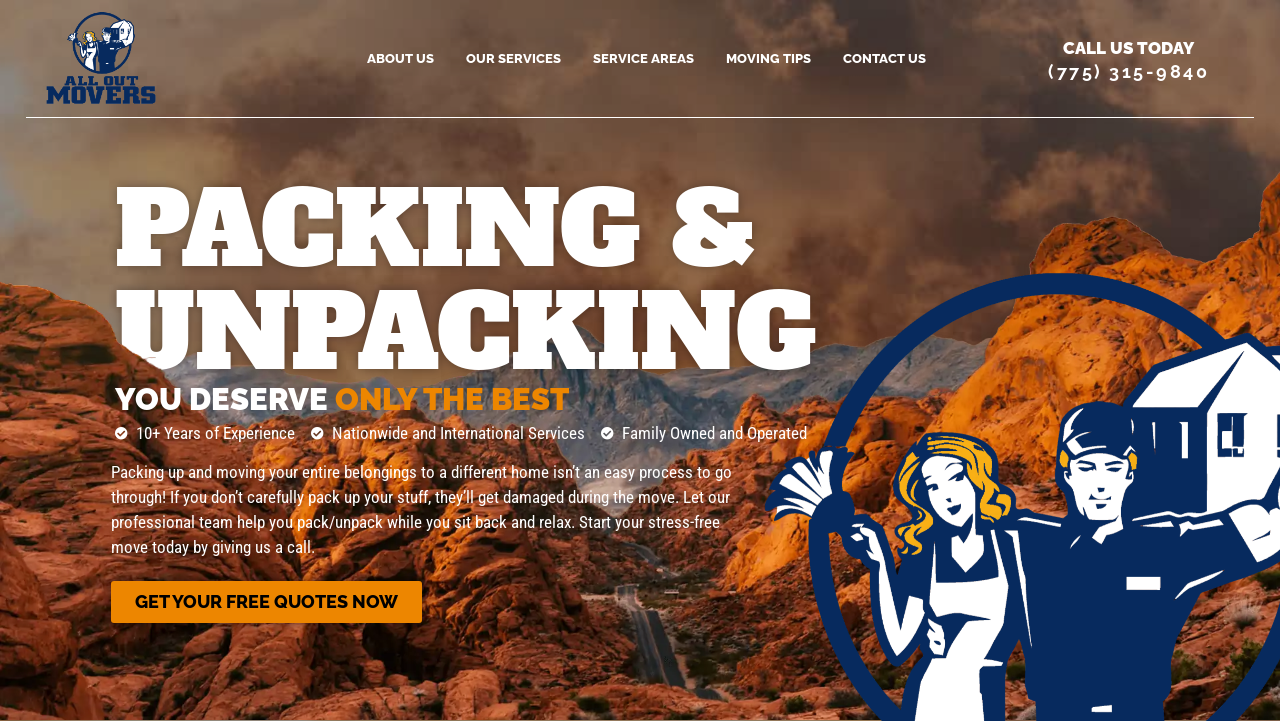Identify and provide the bounding box coordinates of the UI element described: "Terms & Conditions". The coordinates should be formatted as [left, top, right, bottom], with each number being a float between 0 and 1.

None